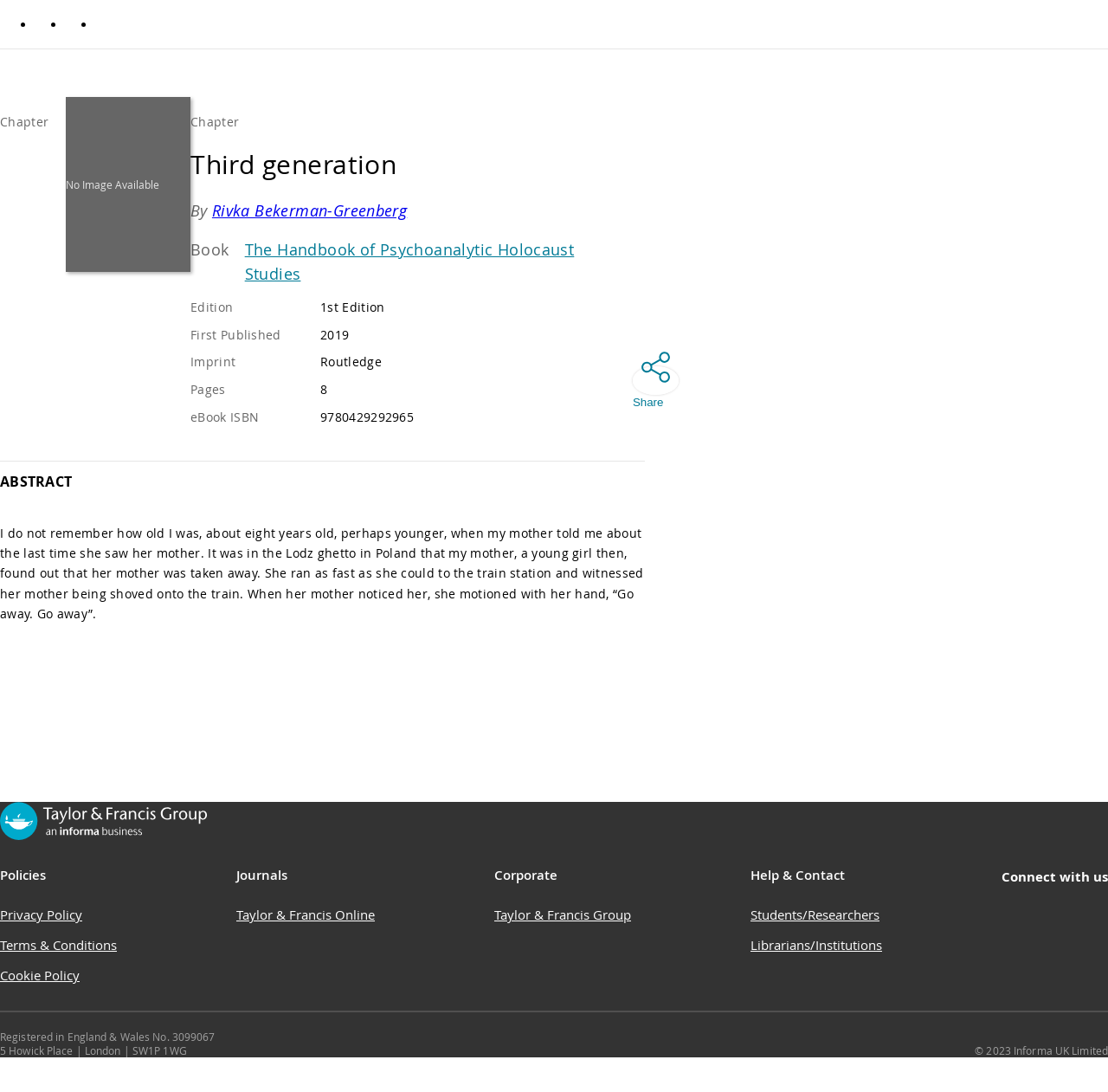Locate the bounding box coordinates of the clickable part needed for the task: "Visit 'Taylor & Francis Group'".

[0.446, 0.83, 0.57, 0.846]